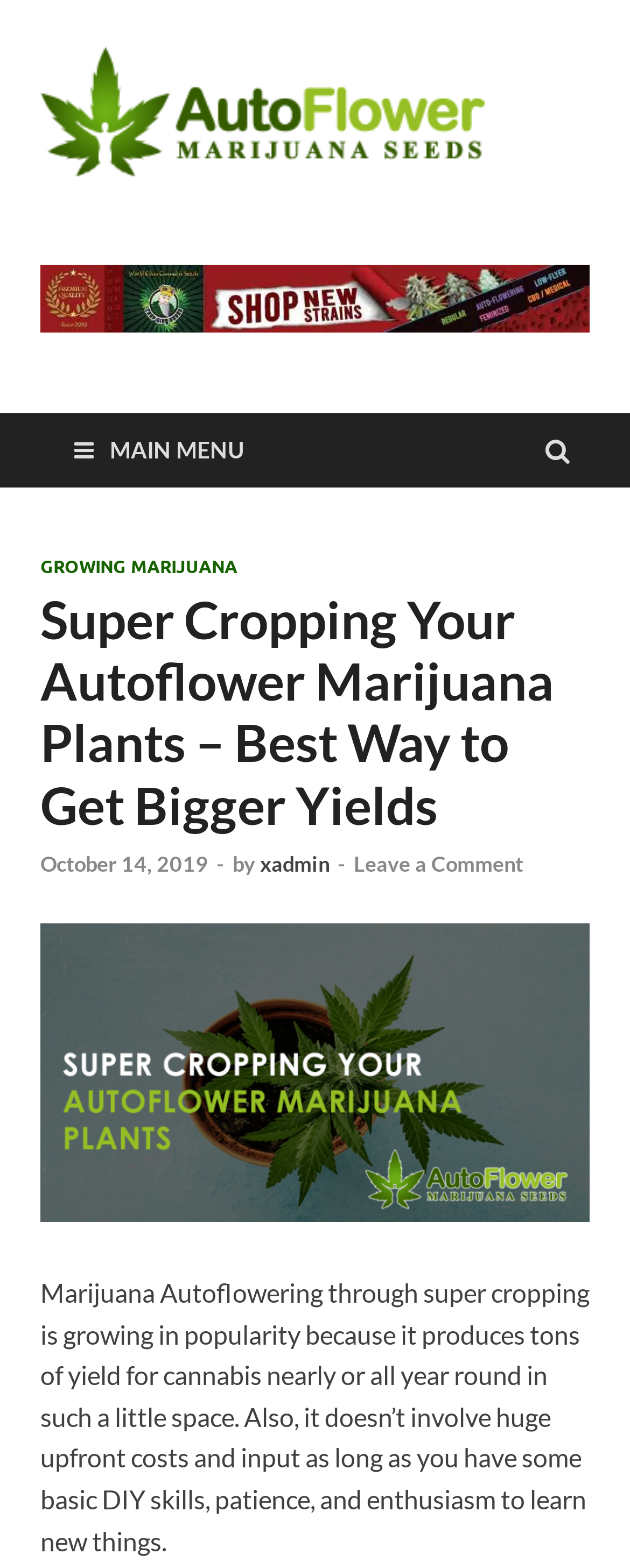Give a one-word or one-phrase response to the question:
What is required to grow marijuana autoflowering?

basic DIY skills, patience, and enthusiasm